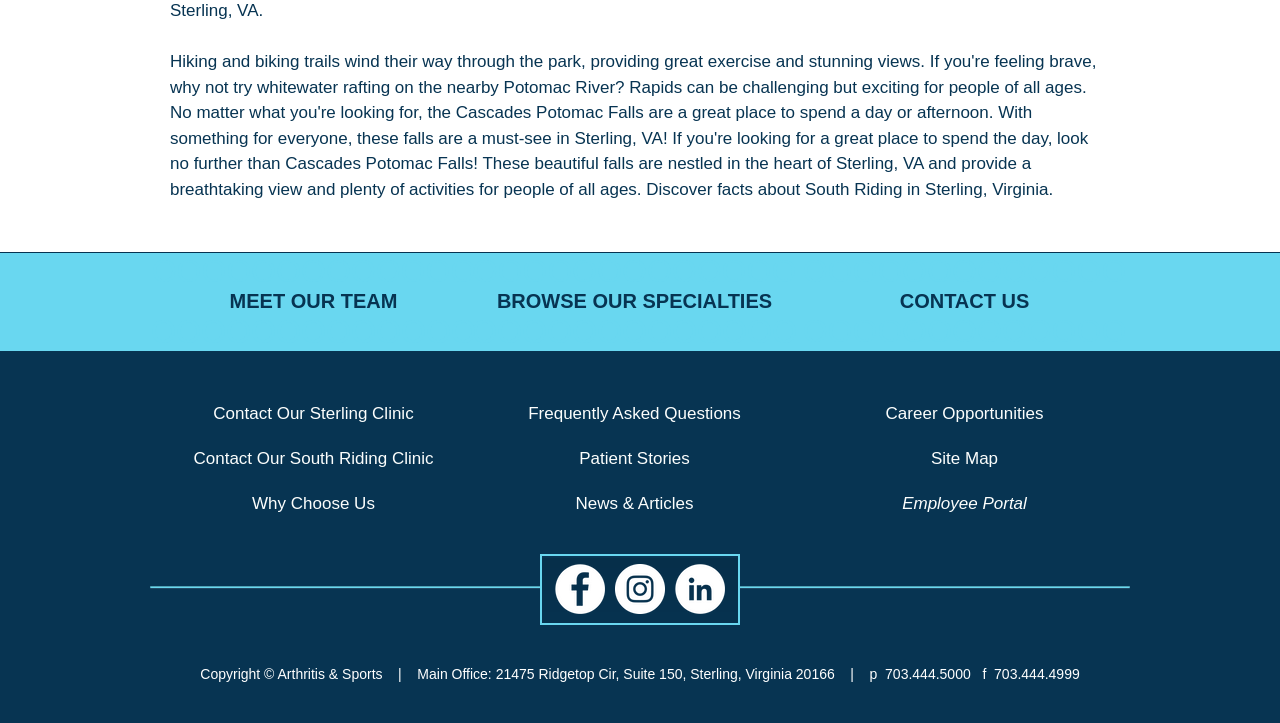Identify the bounding box coordinates for the UI element described as: "CONTACT US". The coordinates should be provided as four floats between 0 and 1: [left, top, right, bottom].

[0.703, 0.401, 0.804, 0.432]